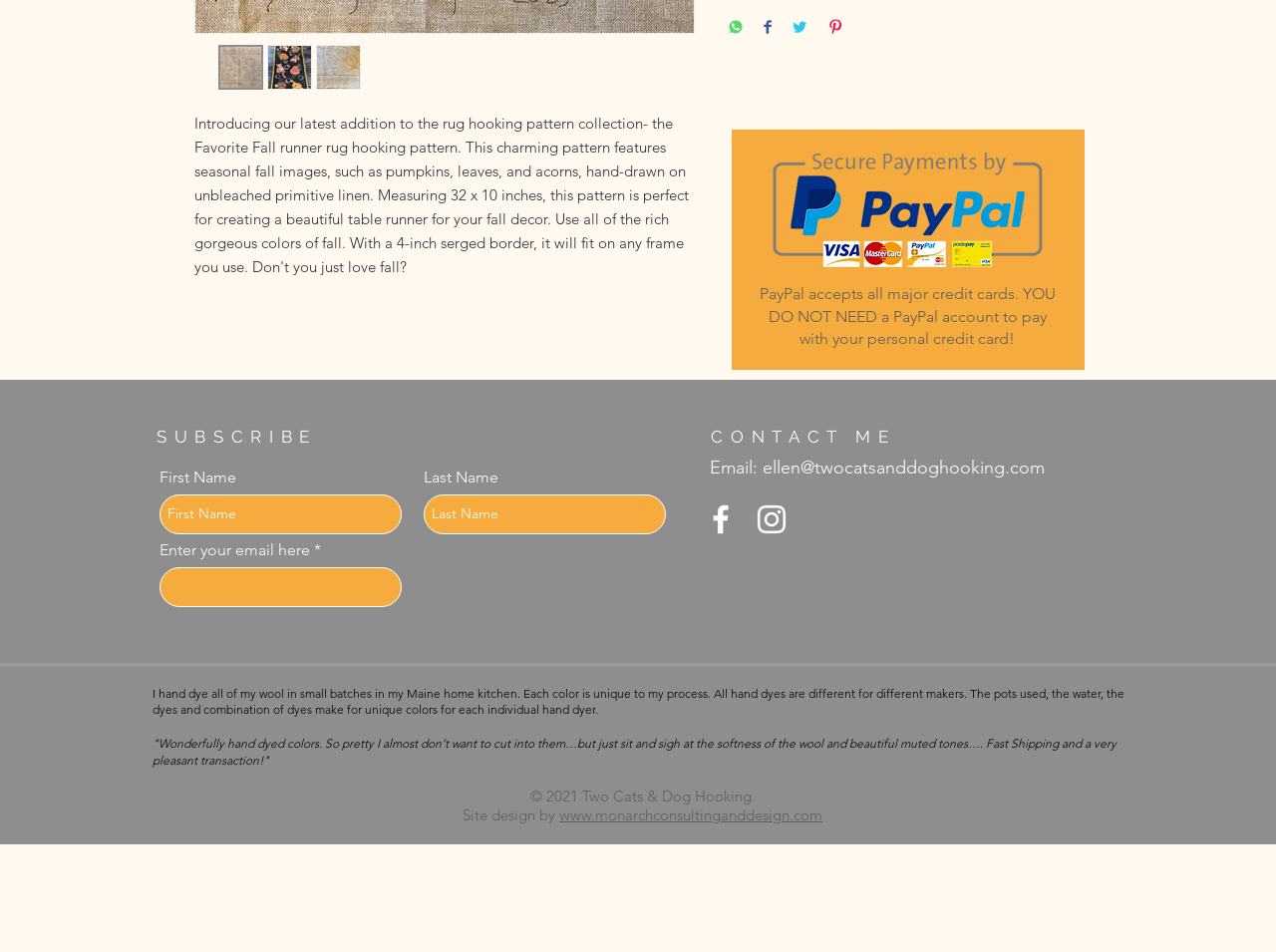Locate the UI element described as follows: "LinkedIn". Return the bounding box coordinates as four float numbers between 0 and 1 in the order [left, top, right, bottom].

None